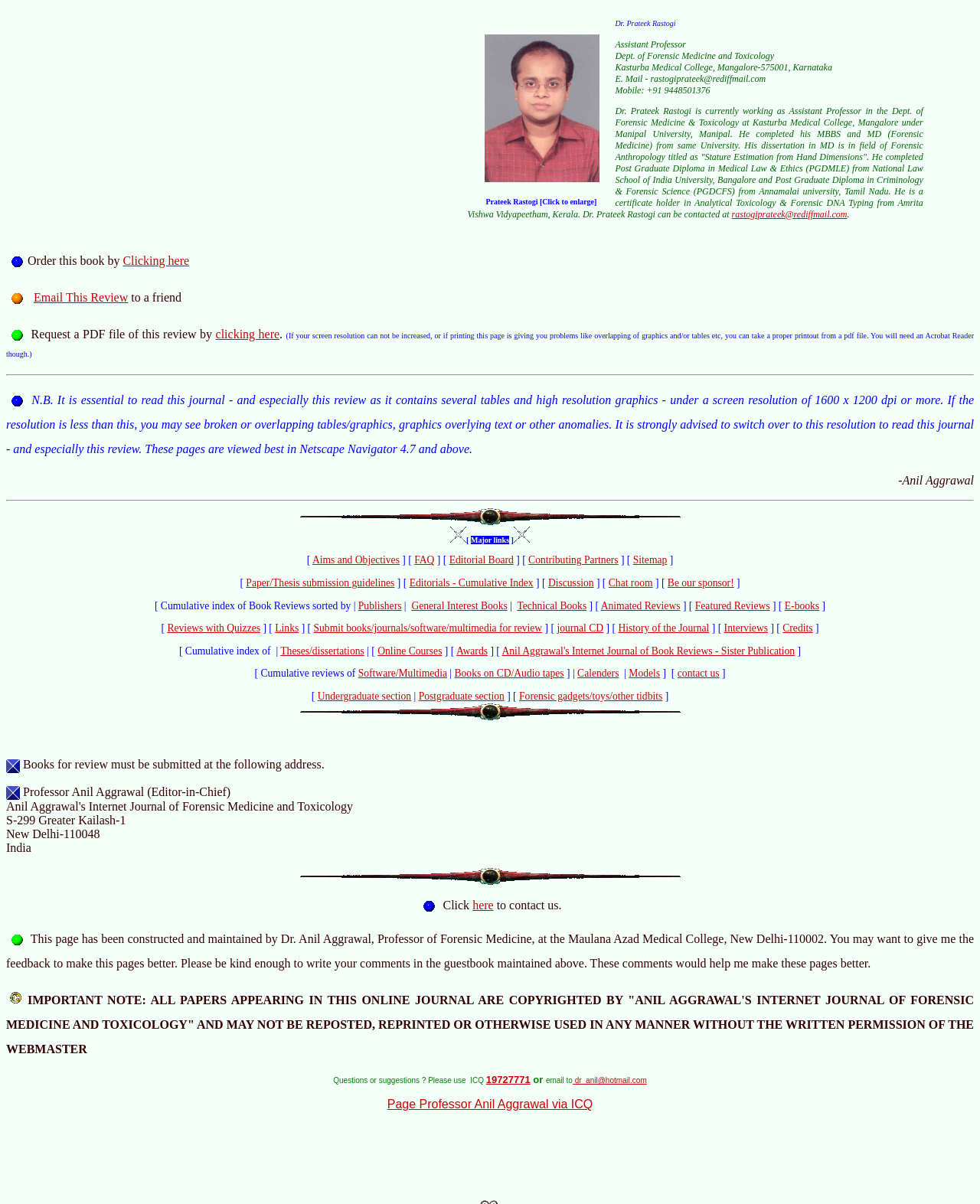Find the bounding box coordinates of the clickable area required to complete the following action: "Email this review to a friend".

[0.034, 0.241, 0.131, 0.252]